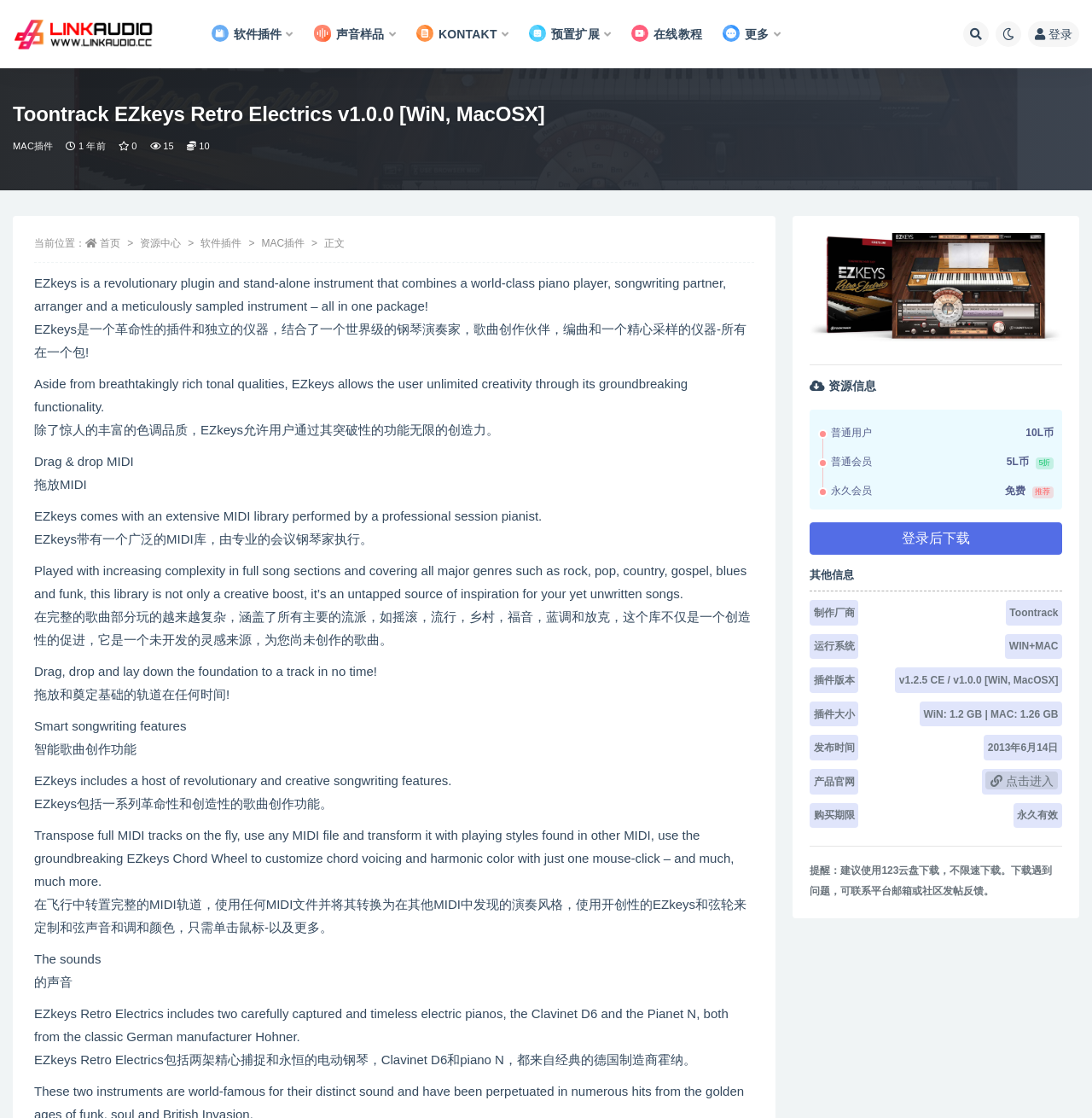Please specify the bounding box coordinates of the clickable region necessary for completing the following instruction: "Log in". The coordinates must consist of four float numbers between 0 and 1, i.e., [left, top, right, bottom].

[0.941, 0.019, 0.988, 0.042]